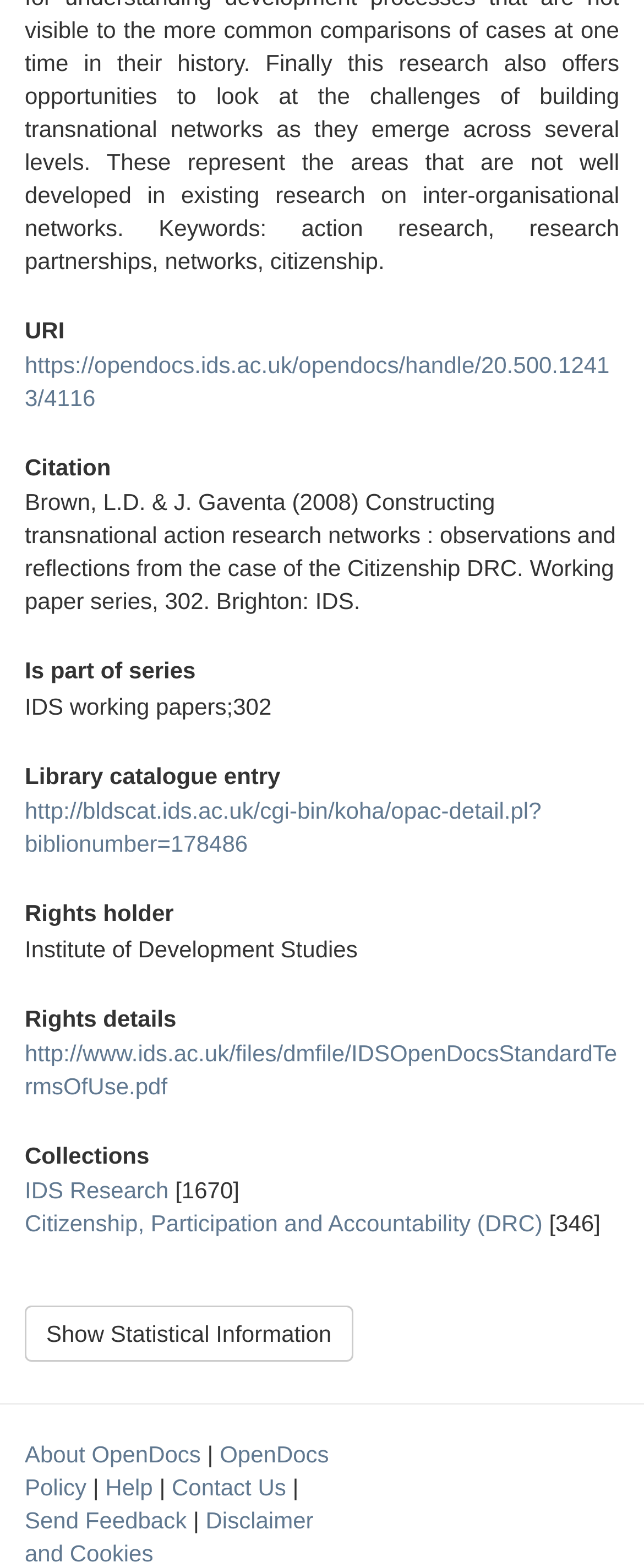Identify the bounding box coordinates of the element to click to follow this instruction: 'Access the library catalogue entry'. Ensure the coordinates are four float values between 0 and 1, provided as [left, top, right, bottom].

[0.038, 0.509, 0.841, 0.546]